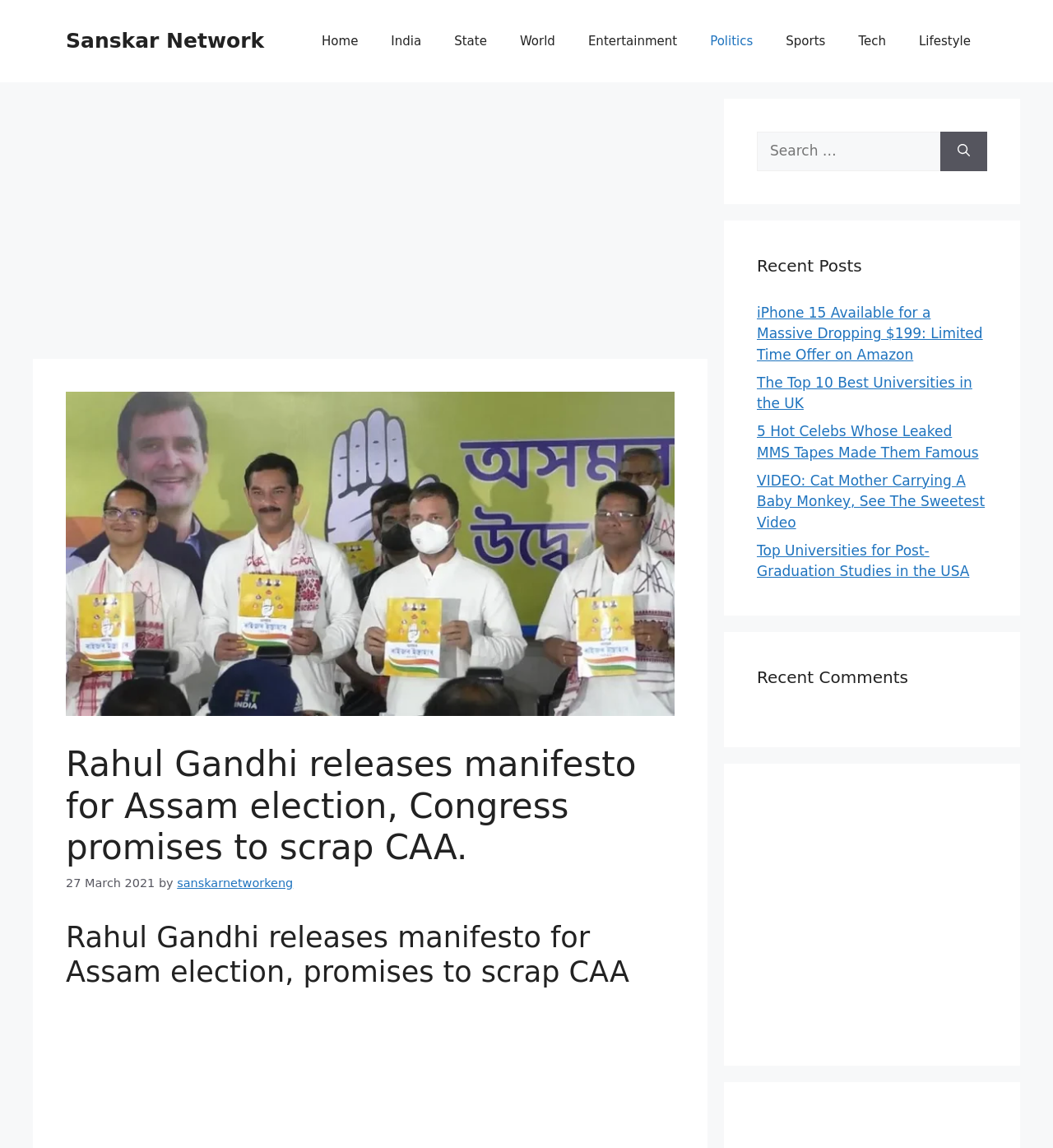Provide a one-word or short-phrase response to the question:
How many recent posts are listed?

5